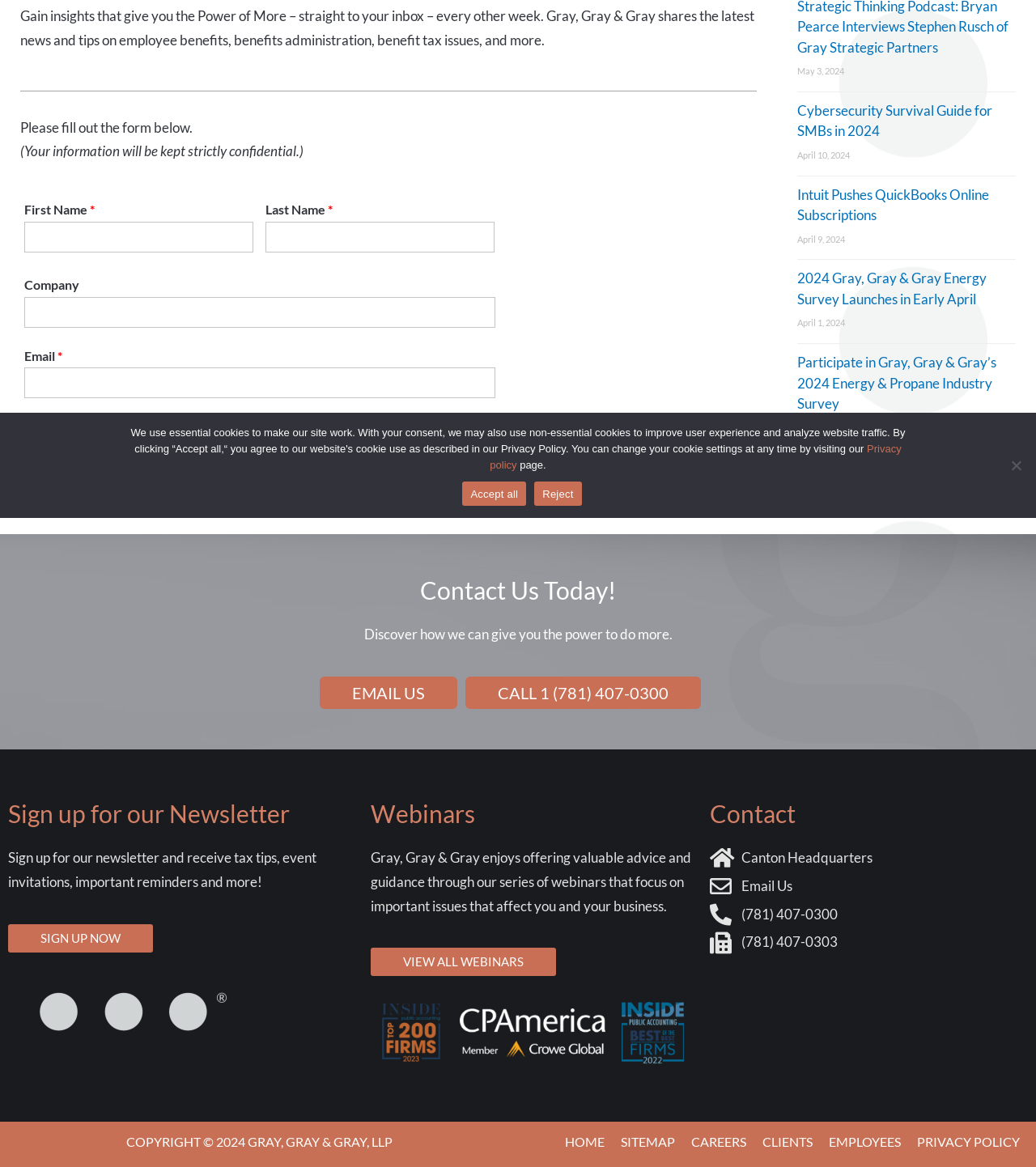Please find the bounding box coordinates (top-left x, top-left y, bottom-right x, bottom-right y) in the screenshot for the UI element described as follows: CALL 1 (781) 407-0300

[0.449, 0.58, 0.677, 0.608]